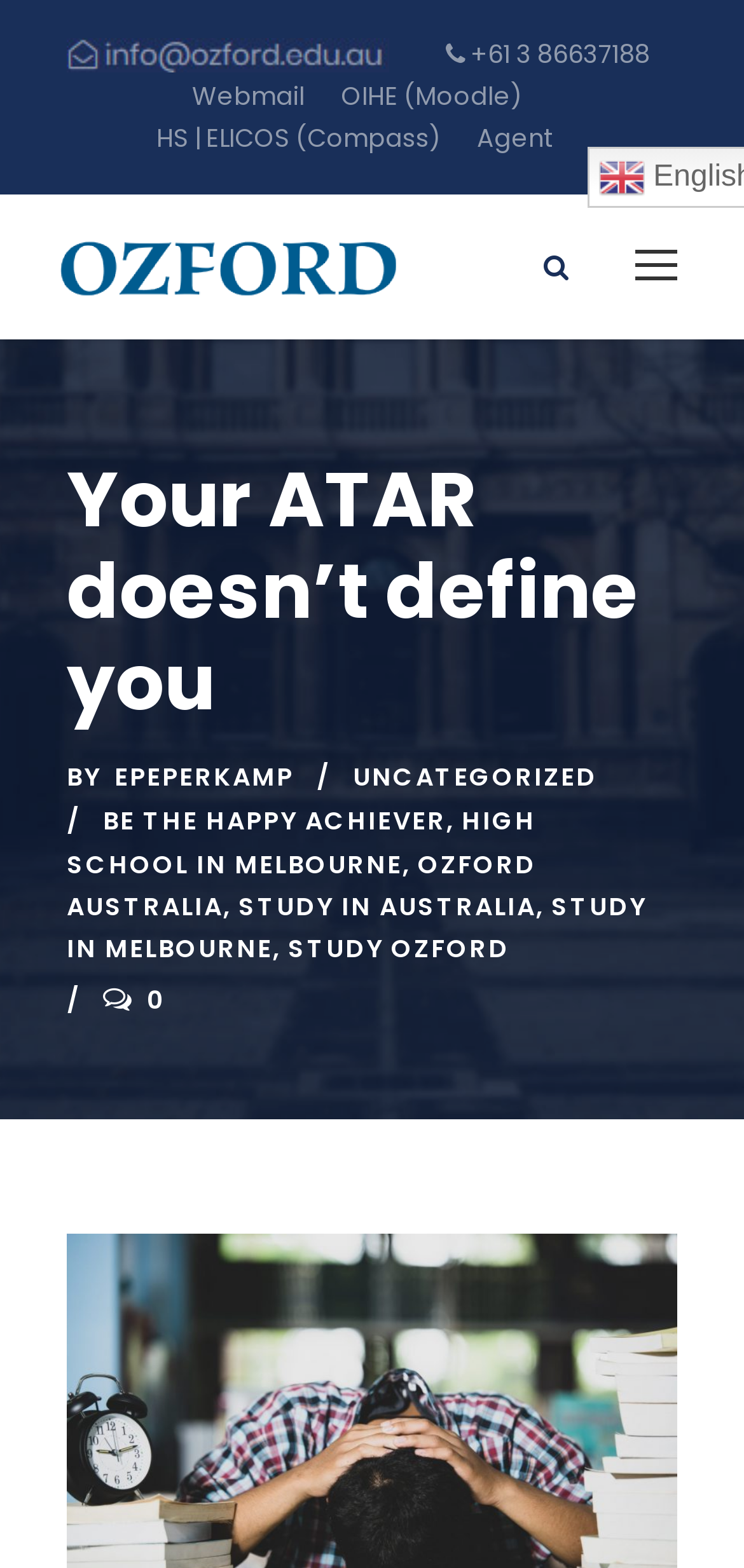Please specify the coordinates of the bounding box for the element that should be clicked to carry out this instruction: "Call the phone number". The coordinates must be four float numbers between 0 and 1, formatted as [left, top, right, bottom].

[0.599, 0.023, 0.873, 0.046]